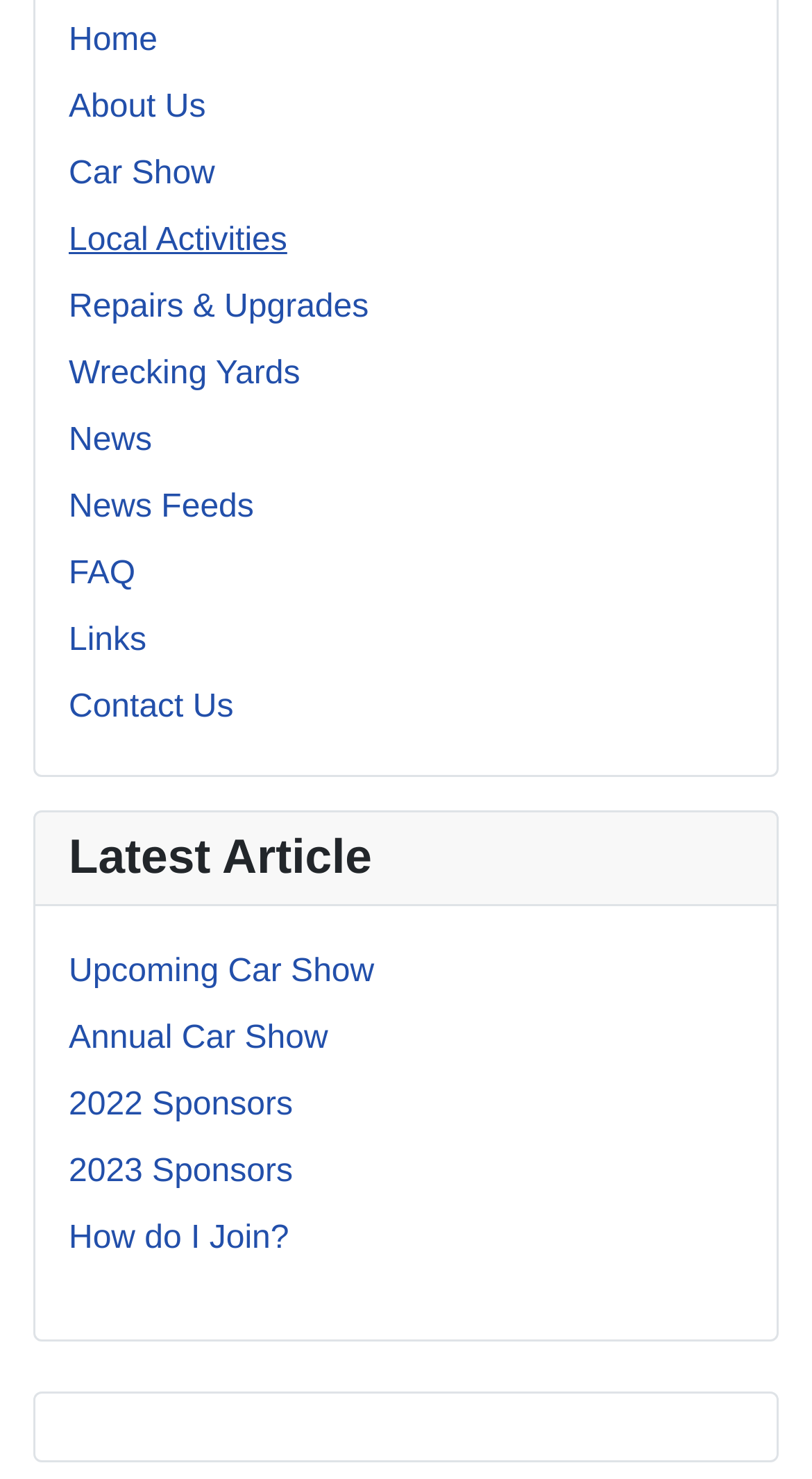Please locate the bounding box coordinates for the element that should be clicked to achieve the following instruction: "check upcoming car show". Ensure the coordinates are given as four float numbers between 0 and 1, i.e., [left, top, right, bottom].

[0.085, 0.645, 0.461, 0.669]